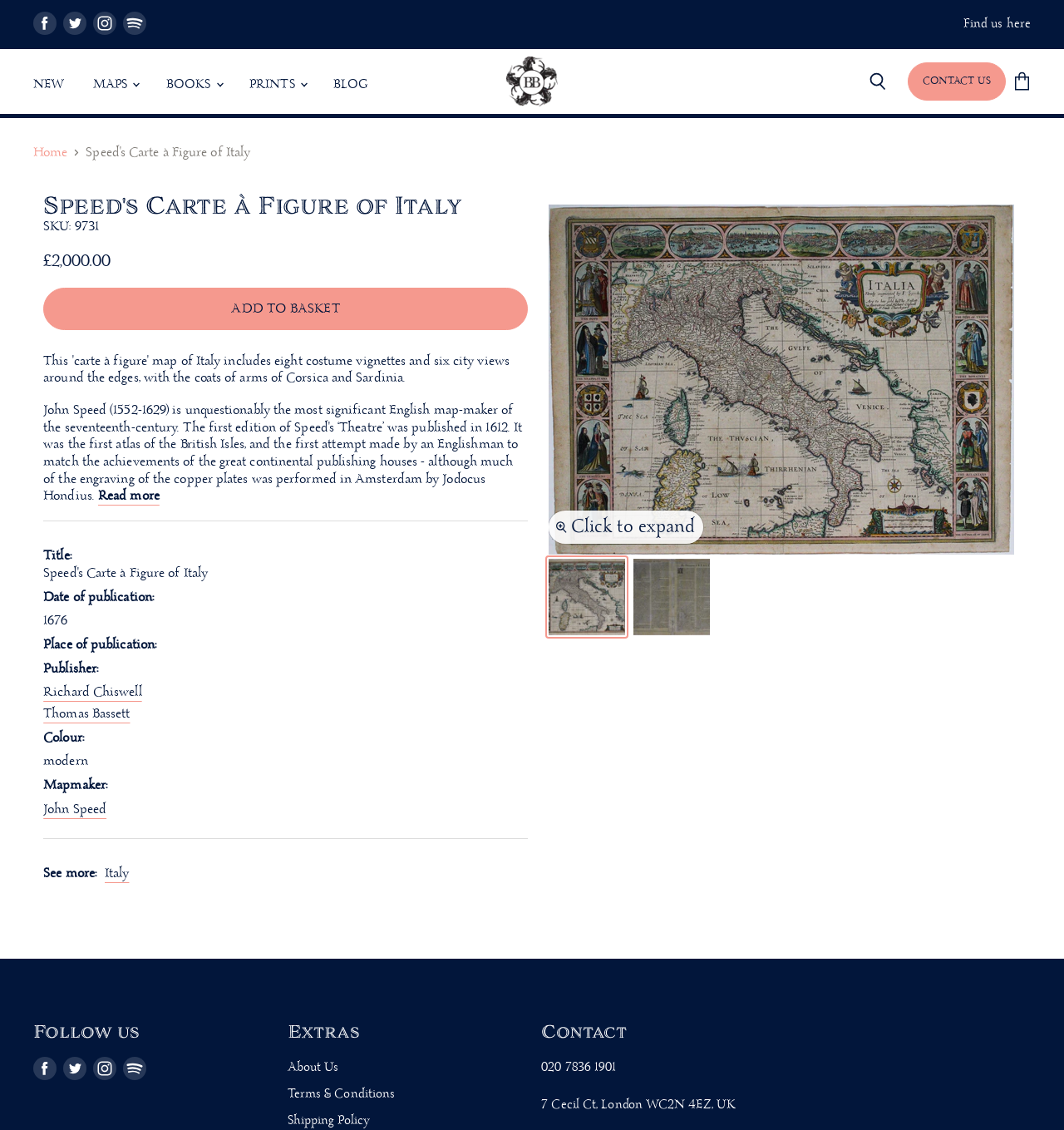Please answer the following question as detailed as possible based on the image: 
What is the mapmaker of Speed's Carte à Figure of Italy?

I found the mapmaker by looking at the main content section of the webpage, where the product details are displayed. Specifically, I found the mapmaker in the section with the heading 'Speed's Carte à Figure of Italy', where it is listed as 'Mapmaker: John Speed'.